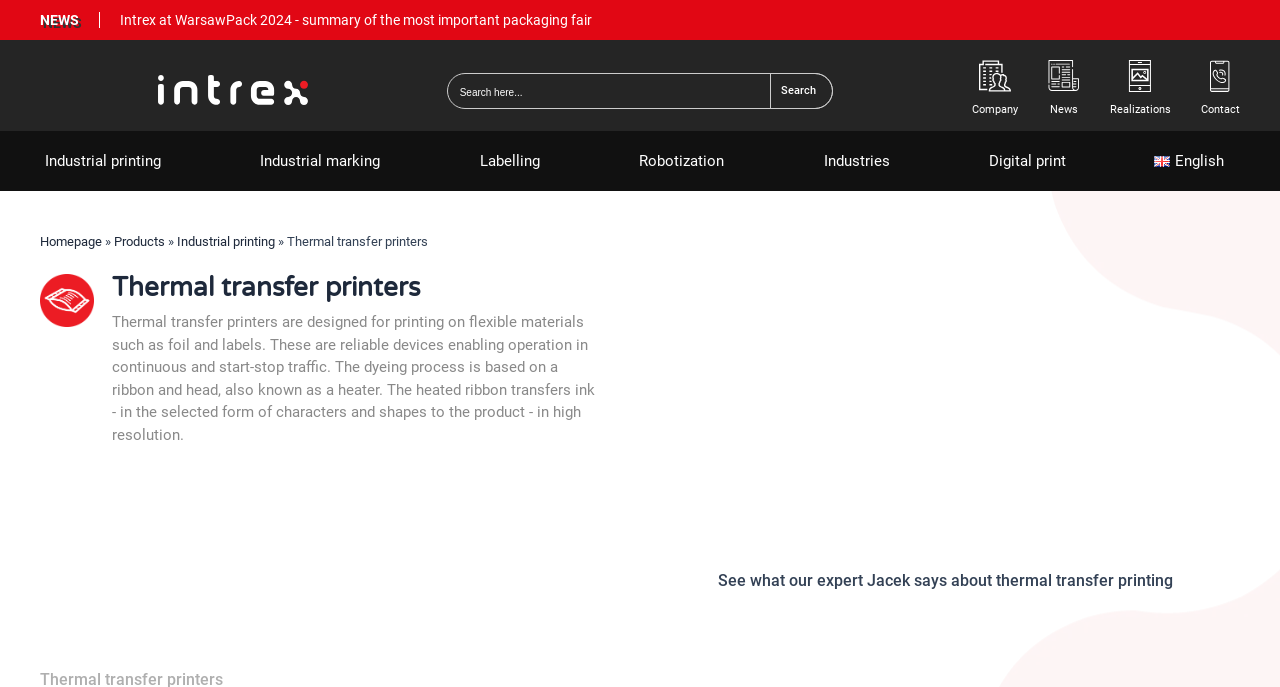Using the format (top-left x, top-left y, bottom-right x, bottom-right y), and given the element description, identify the bounding box coordinates within the screenshot: alt="logo header biale"

[0.124, 0.11, 0.241, 0.154]